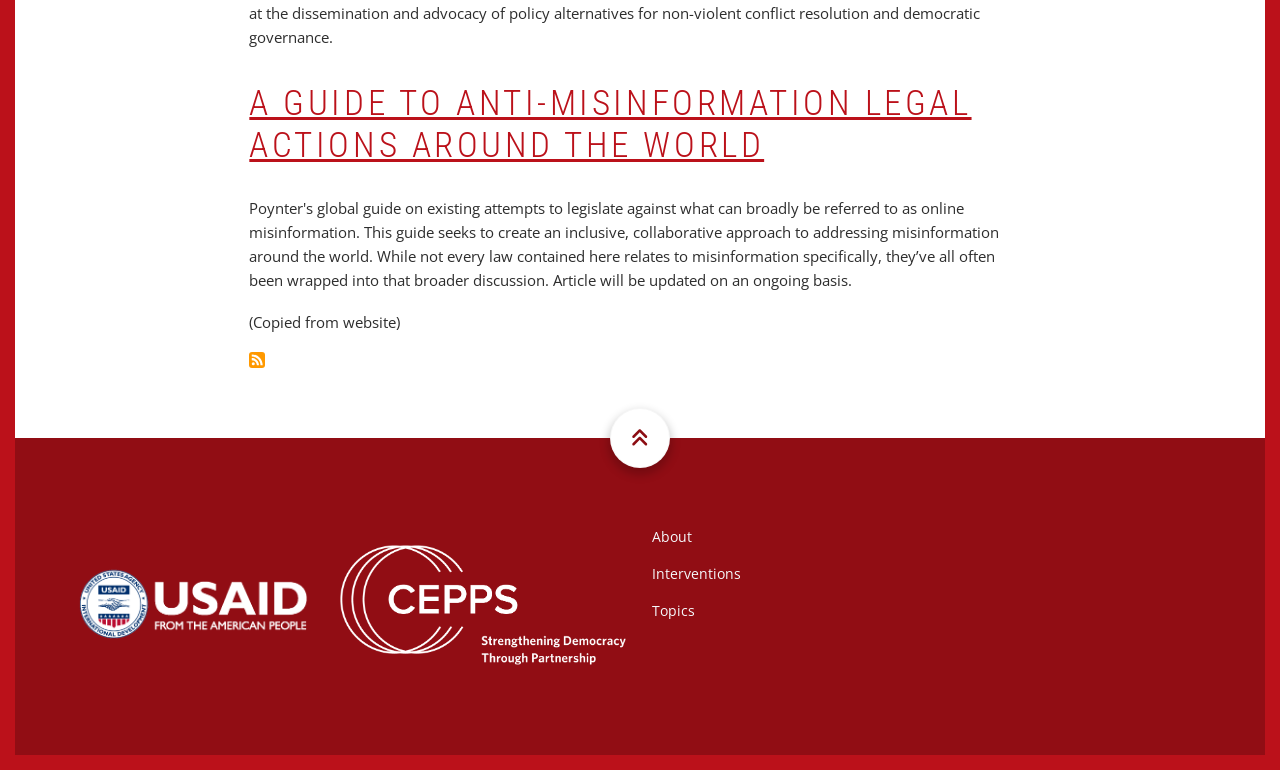Determine the bounding box coordinates of the UI element described below. Use the format (top-left x, top-left y, bottom-right x, bottom-right y) with floating point numbers between 0 and 1: Interventions

[0.509, 0.721, 0.962, 0.769]